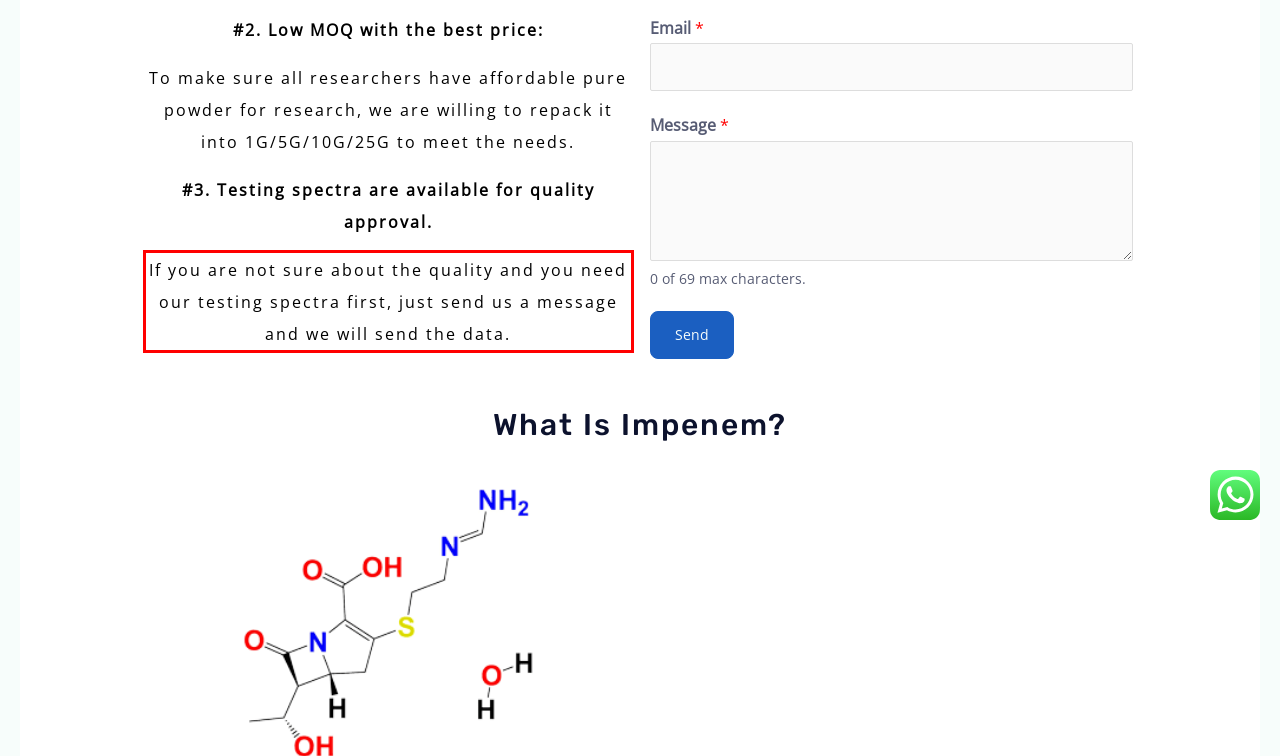By examining the provided screenshot of a webpage, recognize the text within the red bounding box and generate its text content.

If you are not sure about the quality and you need our testing spectra first, just send us a message and we will send the data.